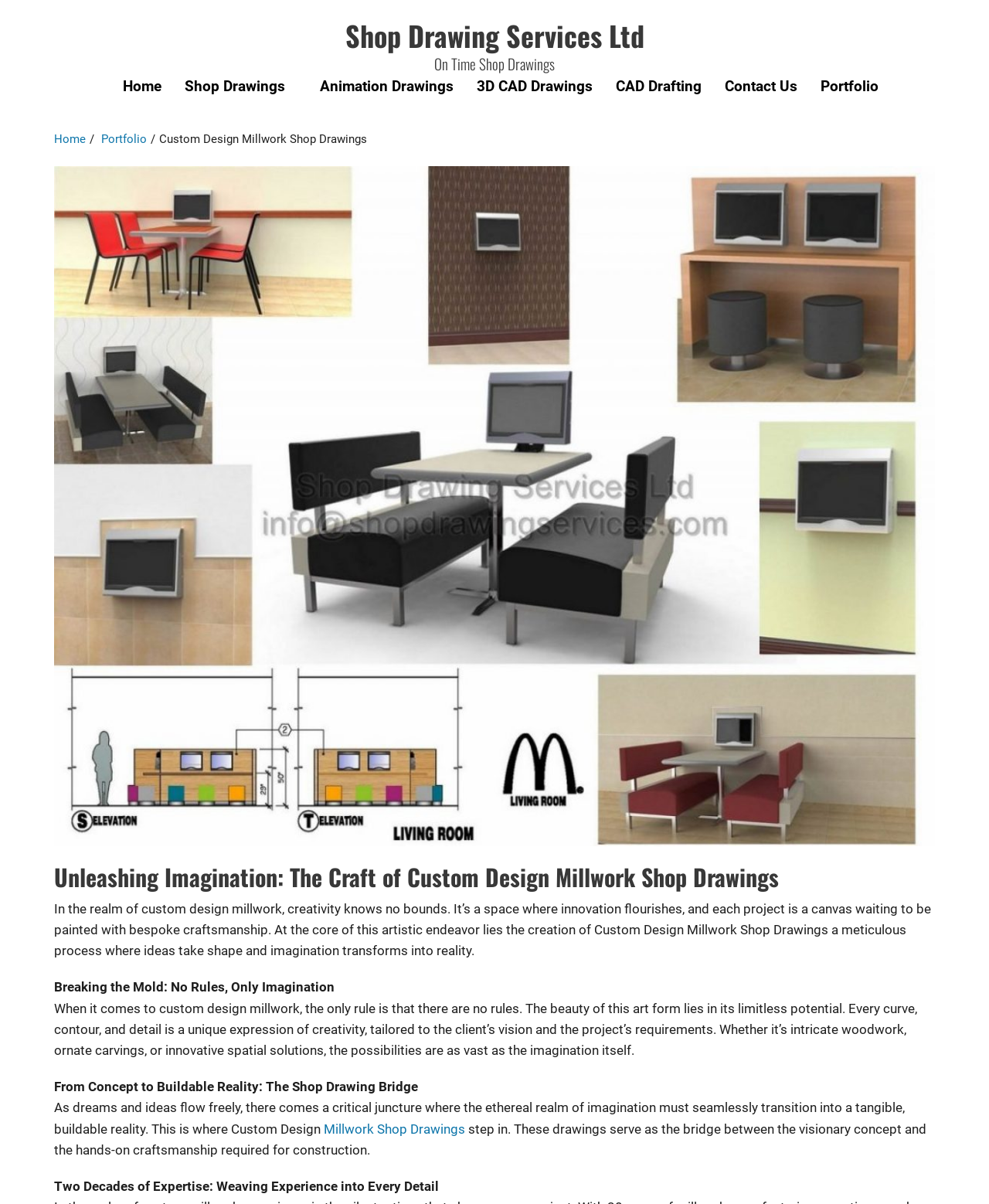Determine the bounding box for the described HTML element: "Home". Ensure the coordinates are four float numbers between 0 and 1 in the format [left, top, right, bottom].

[0.055, 0.11, 0.087, 0.121]